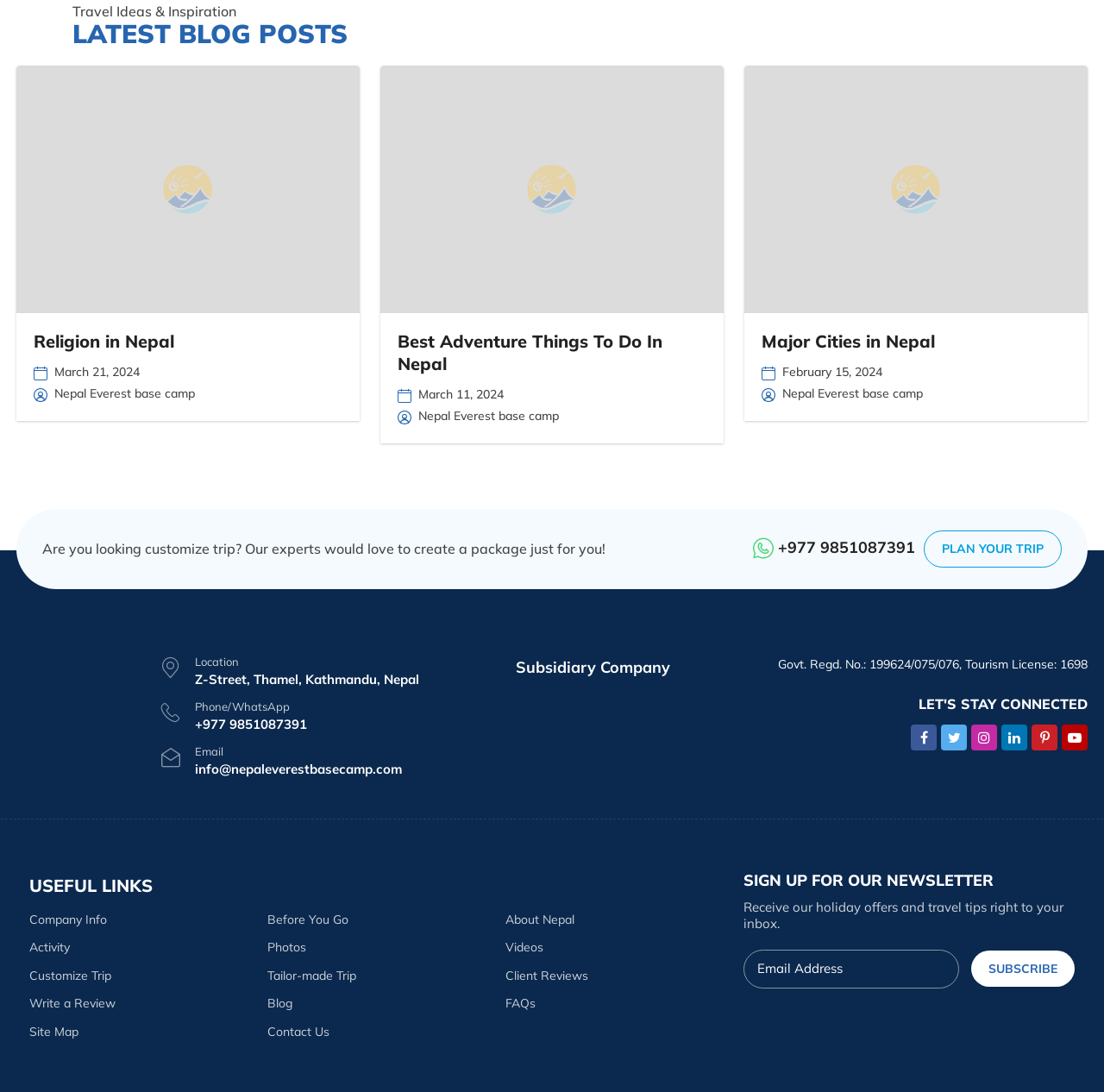Please determine the bounding box coordinates of the element to click on in order to accomplish the following task: "Plan your trip". Ensure the coordinates are four float numbers ranging from 0 to 1, i.e., [left, top, right, bottom].

[0.837, 0.486, 0.962, 0.519]